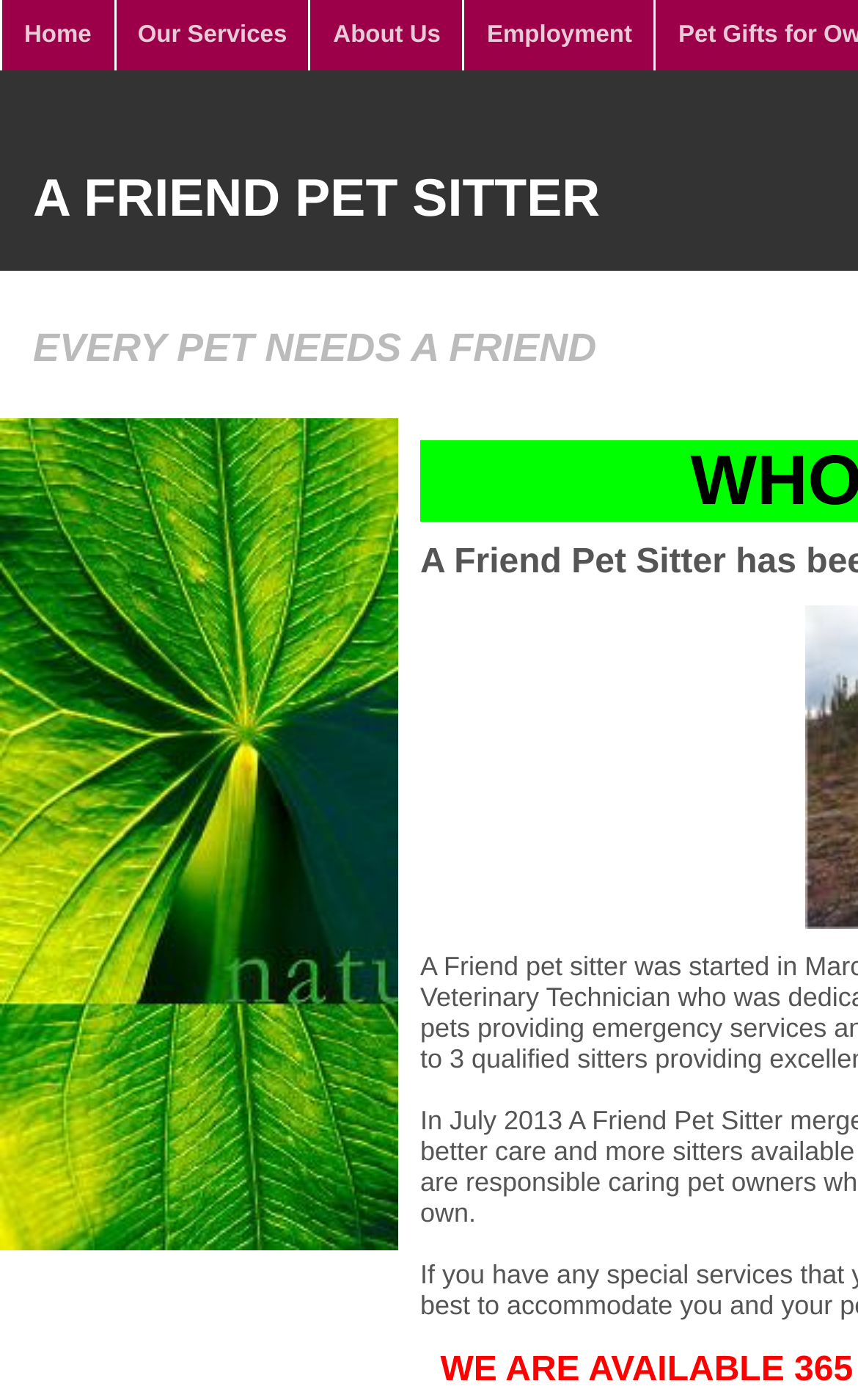Are all navigation links at the top of the page?
Could you answer the question in a detailed manner, providing as much information as possible?

I analyzed the bounding box coordinates of the navigation links and found that they all have y1 and y2 values close to 0, indicating that they are all located at the top of the page.